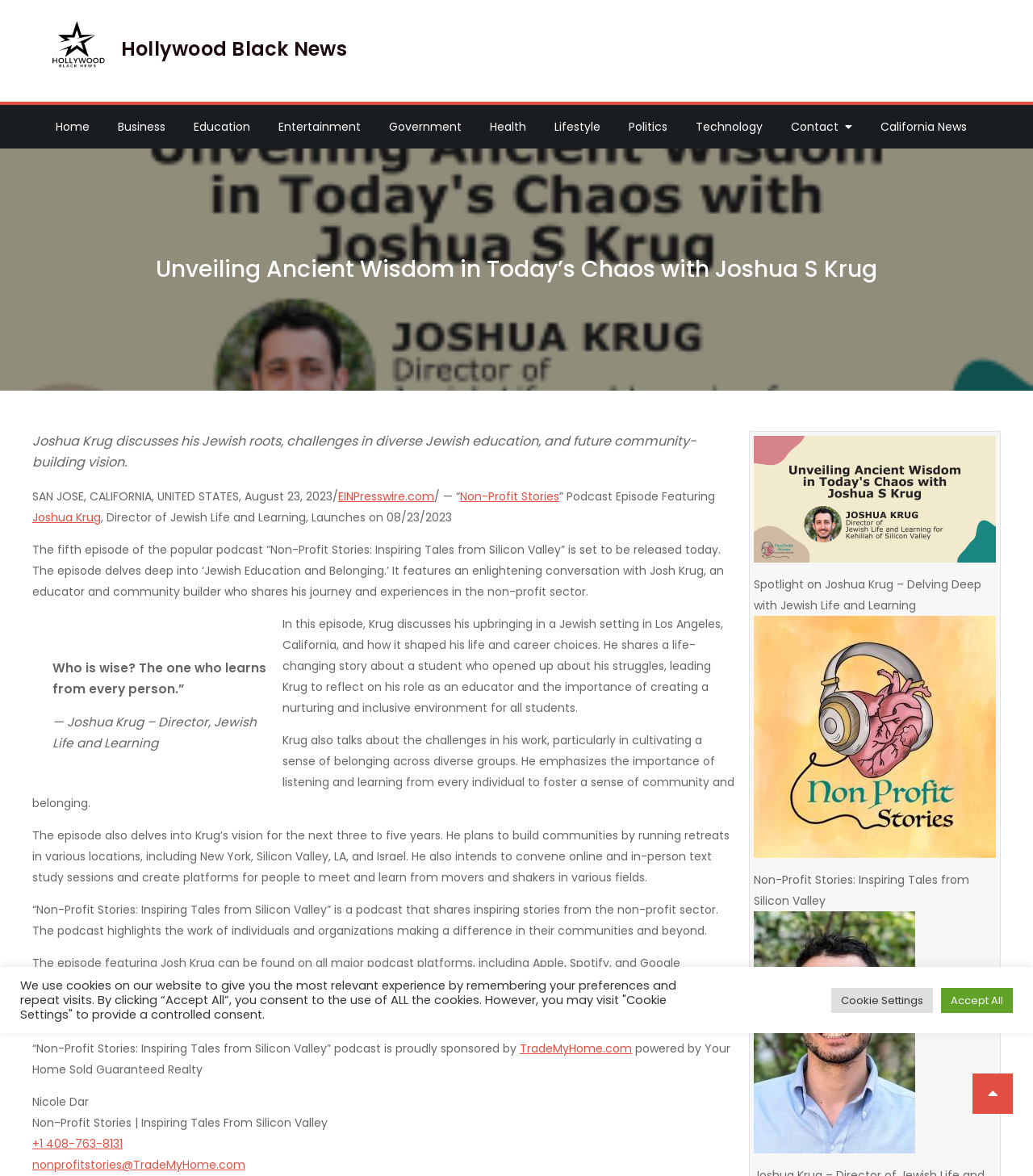Determine the bounding box coordinates for the area that needs to be clicked to fulfill this task: "Listen to the Non-Profit Stories podcast". The coordinates must be given as four float numbers between 0 and 1, i.e., [left, top, right, bottom].

[0.445, 0.415, 0.541, 0.429]